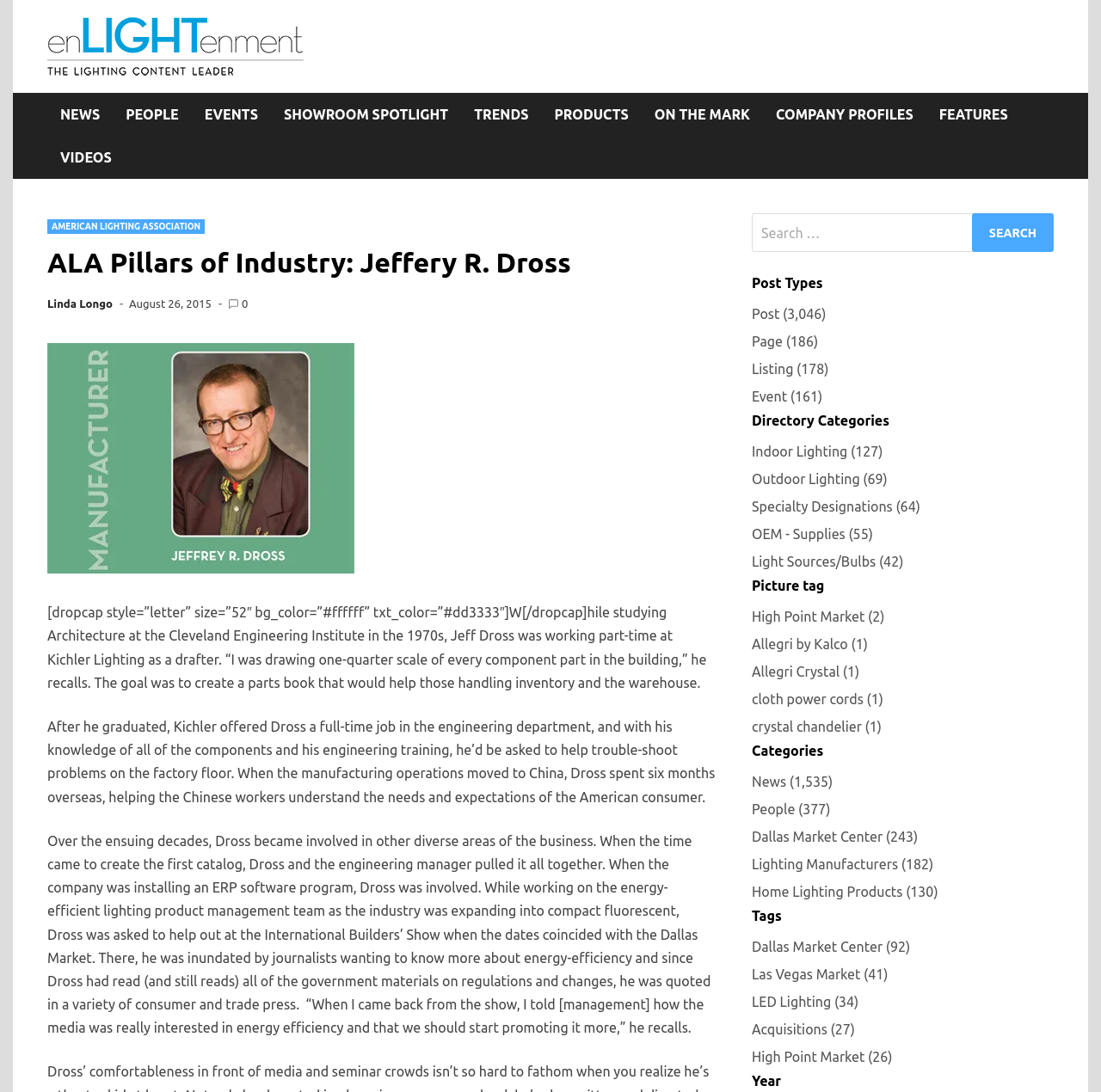Identify the bounding box coordinates of the region I need to click to complete this instruction: "Read about Jeffery R. Dross".

[0.043, 0.225, 0.652, 0.257]